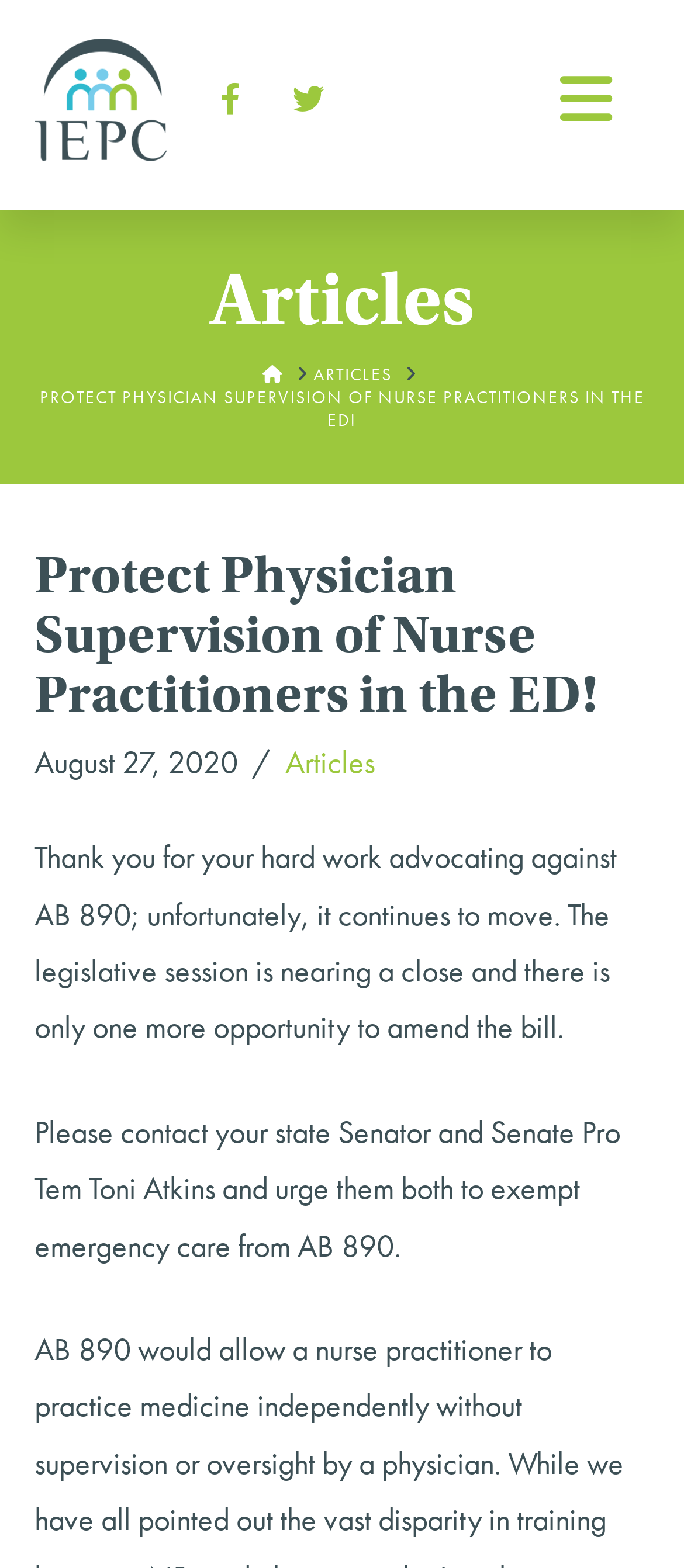Respond with a single word or phrase for the following question: 
What action is the article urging readers to take?

Contact state Senator and Senate Pro Tem